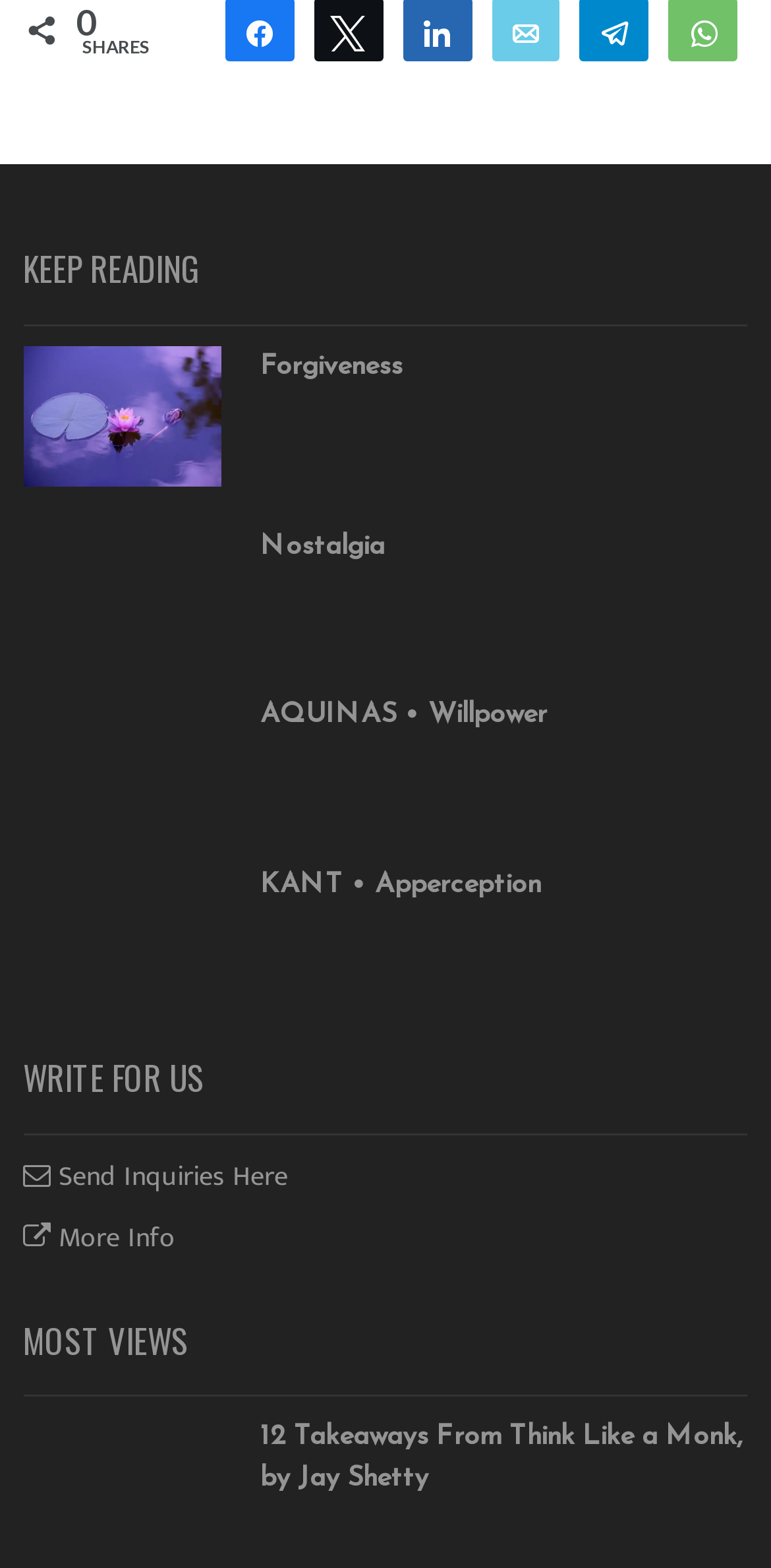Use a single word or phrase to respond to the question:
What is the first sharing option?

k Share